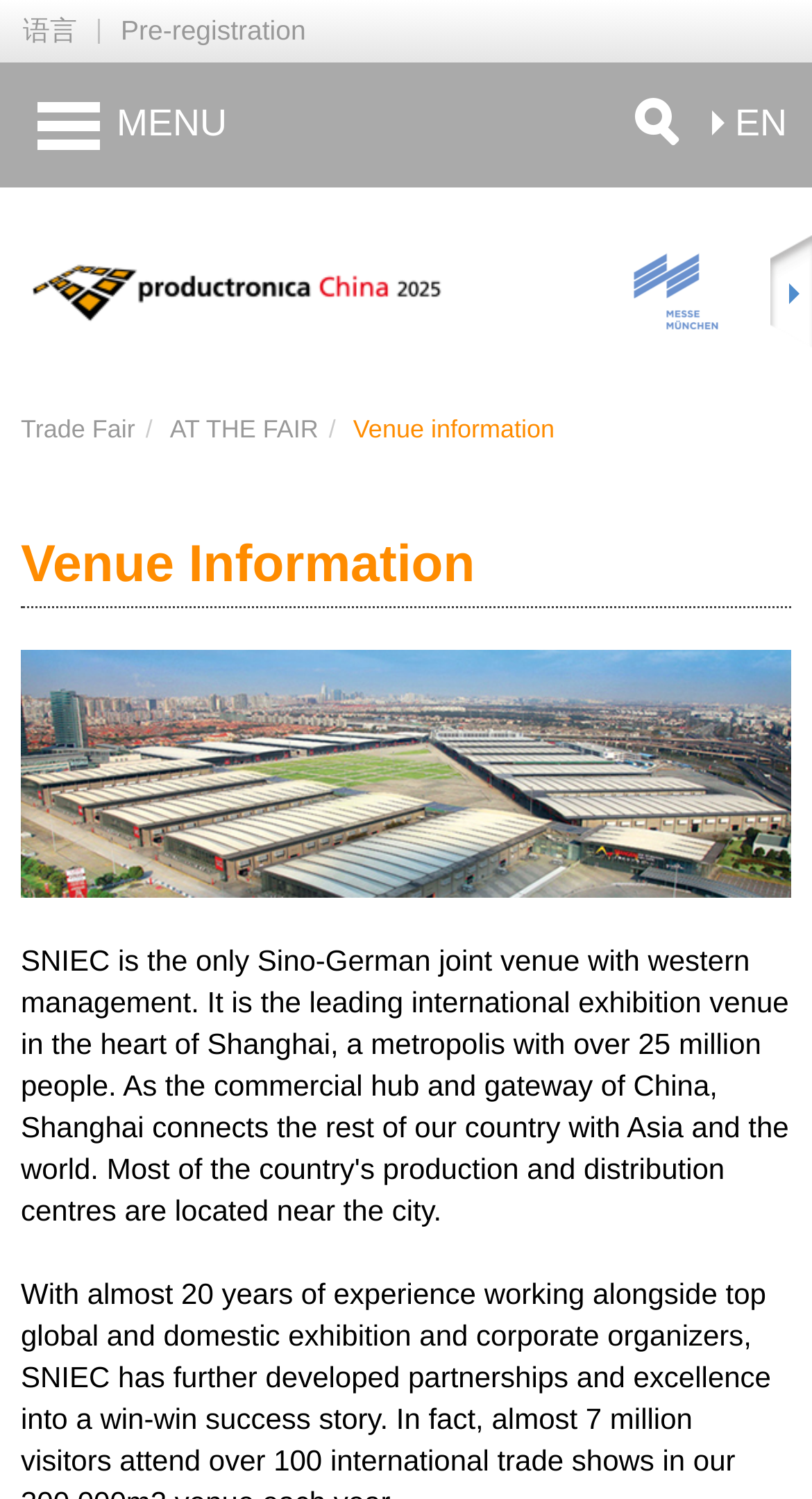What is the language selection button?
Give a thorough and detailed response to the question.

The language selection button is located at the top left corner of the webpage, with a bounding box of [0.0, 0.0, 0.123, 0.042]. It is a button element with the text '语言'.